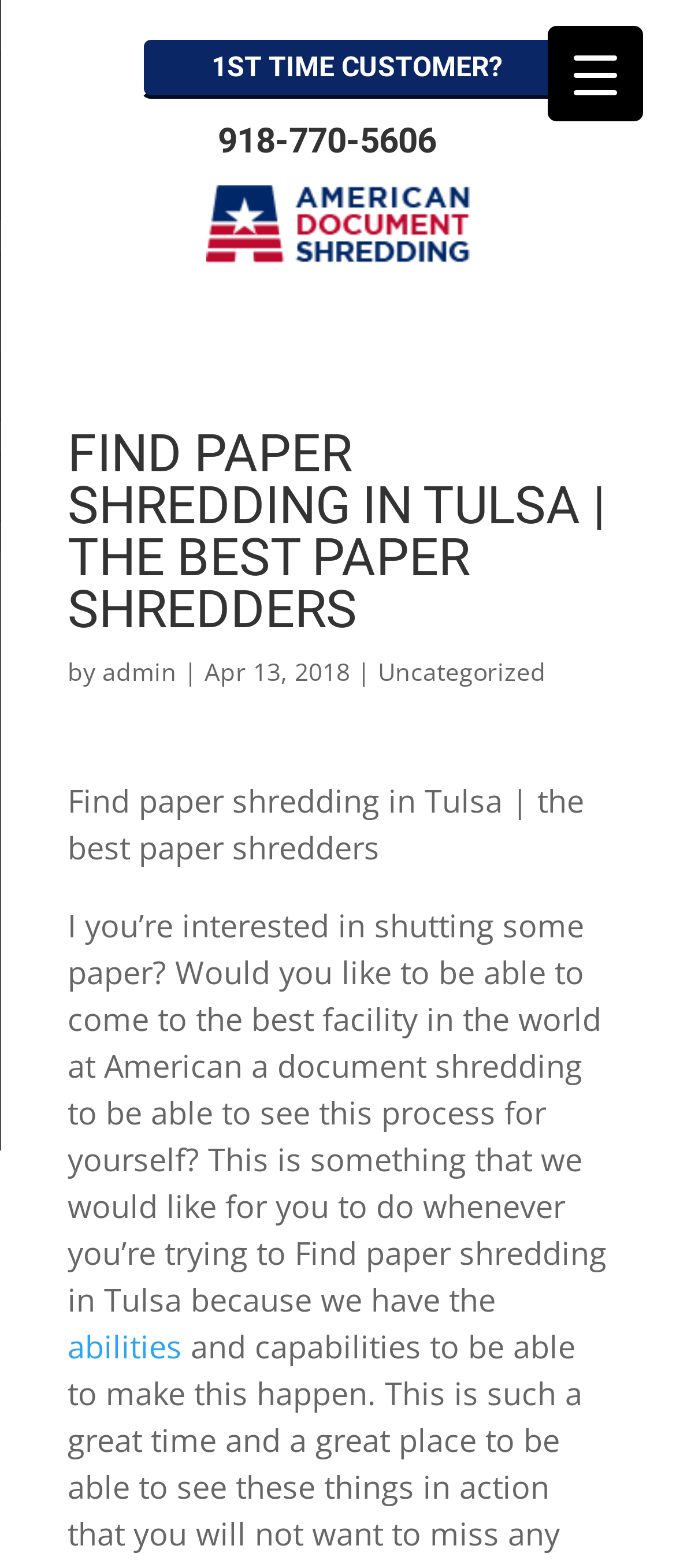Extract the primary headline from the webpage and present its text.

FIND PAPER SHREDDING IN TULSA | THE BEST PAPER SHREDDERS